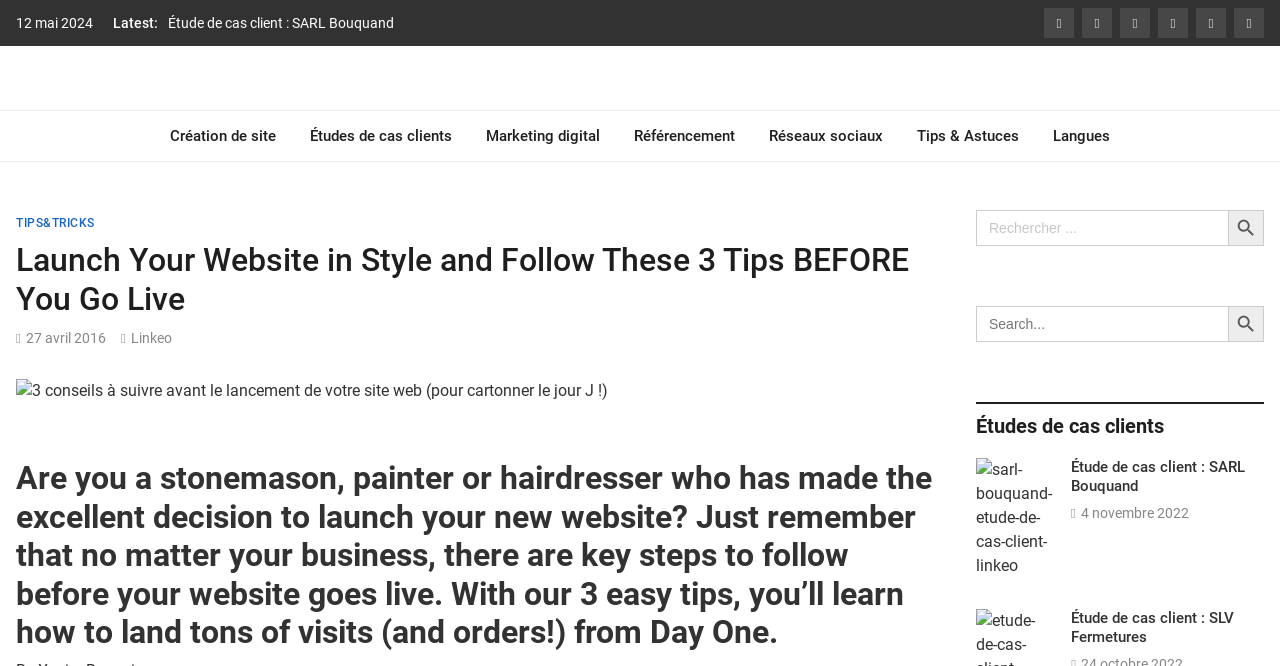Identify the bounding box coordinates of the element to click to follow this instruction: 'Read the 'Launch Your Website in Style and Follow These 3 Tips BEFORE You Go Live' article'. Ensure the coordinates are four float values between 0 and 1, provided as [left, top, right, bottom].

[0.012, 0.362, 0.738, 0.478]